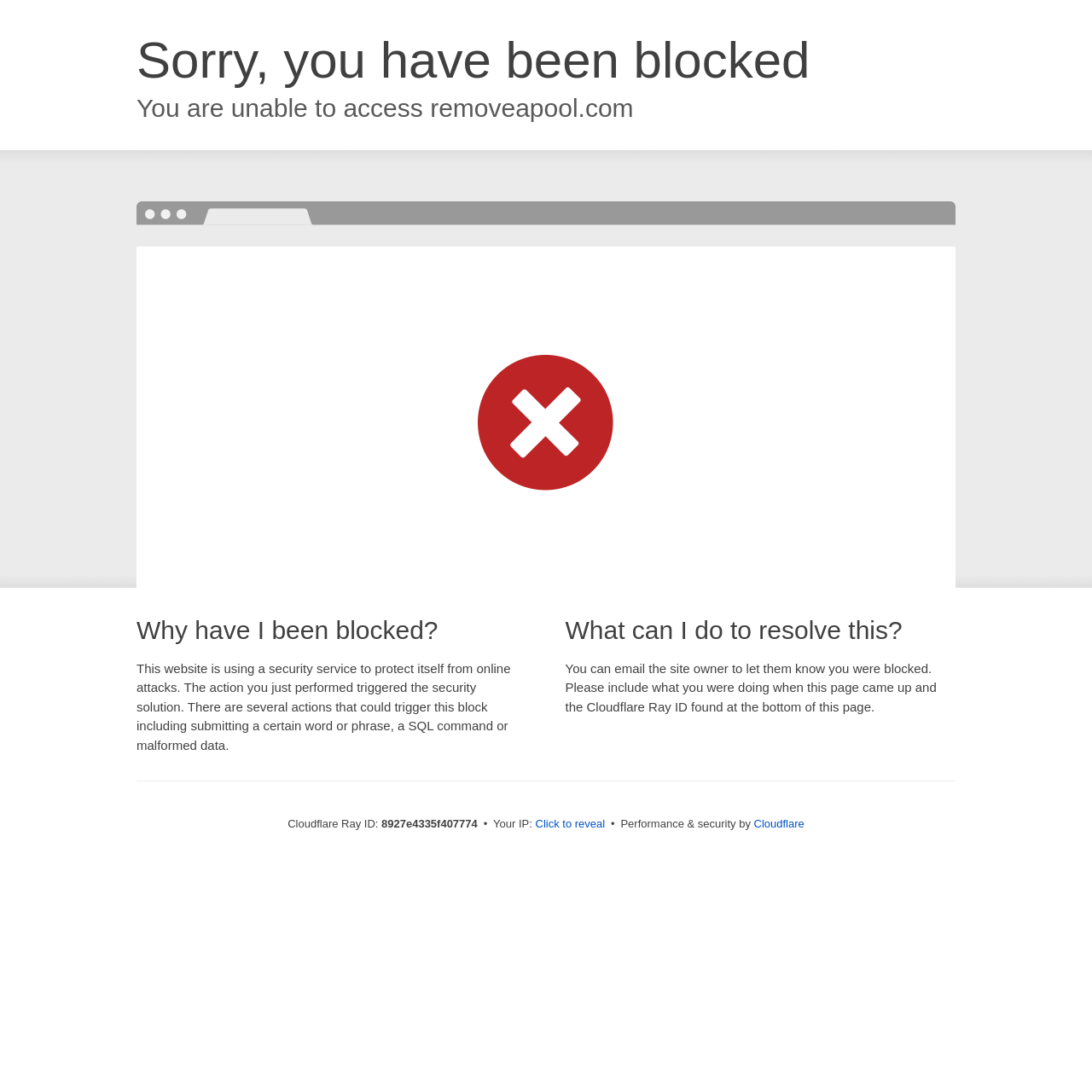What can be done to resolve the block?
Please analyze the image and answer the question with as much detail as possible.

According to the StaticText element 'You can email the site owner to let them know you were blocked. Please include what you were doing when this page came up and the Cloudflare Ray ID found at the bottom of this page.', one can email the site owner to resolve the block.